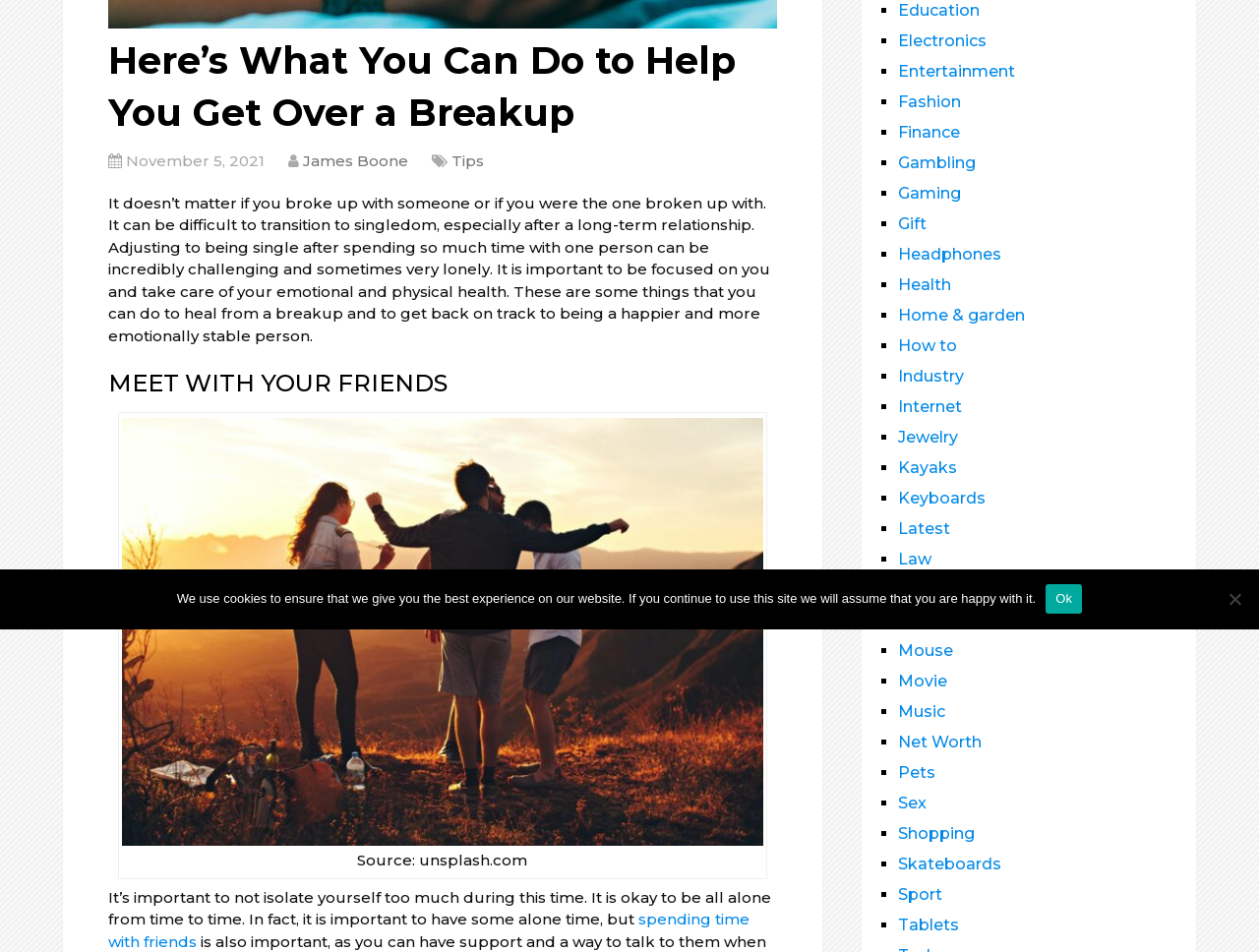Provide the bounding box coordinates in the format (top-left x, top-left y, bottom-right x, bottom-right y). All values are floating point numbers between 0 and 1. Determine the bounding box coordinate of the UI element described as: spending time with friends

[0.086, 0.956, 0.595, 0.999]